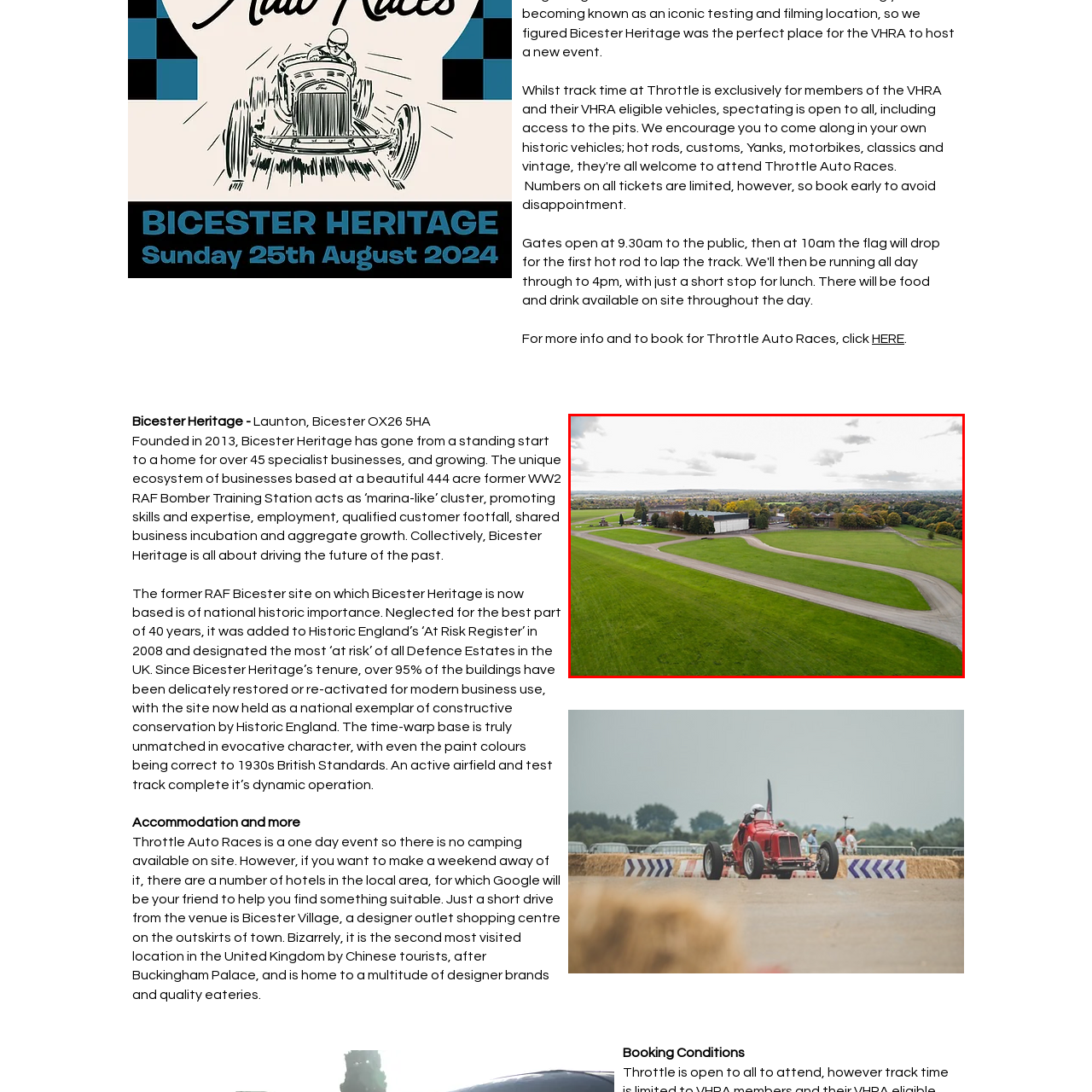Thoroughly describe the scene captured inside the red-bordered section of the image.

The image captures a serene aerial view of the Bicester Heritage site, showcasing the expansive, verdant grounds that were once part of a WWII RAF Bomber Training Station. In the foreground, a winding track meanders through the lush green landscape, leading towards a large hangar-style building that serves as a focal point. The backdrop features a vibrant tapestry of trees, hinting at the seasonal changes and providing a striking contrast to the manicured fields. This historical site, established in 2013, has been revitalized and now houses various specialist businesses, promoting a unique ecosystem of automotive passion and heritage. The image embodies the blend of history and modernity, inviting visitors to explore the past while driving into the future.